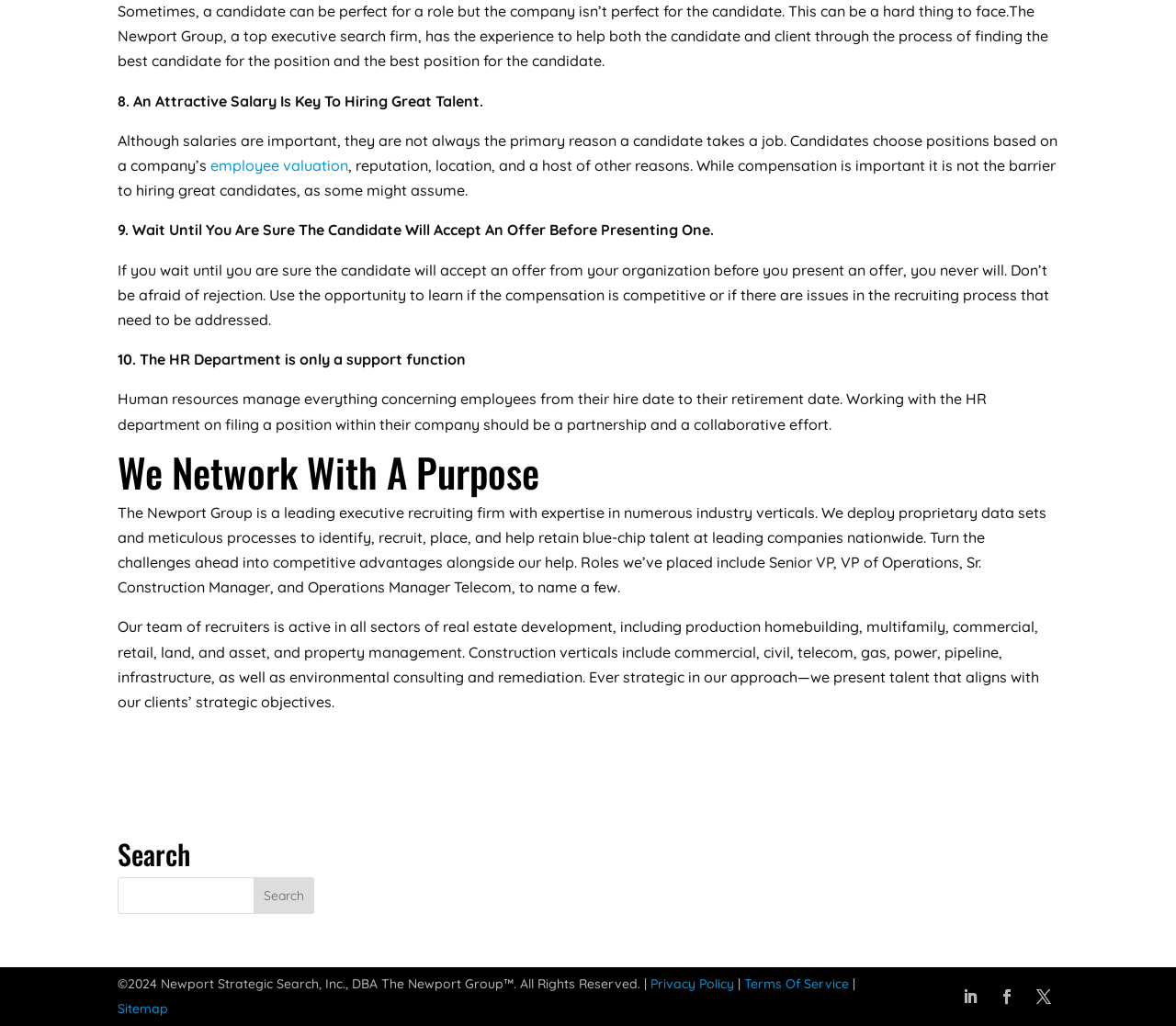Using the webpage screenshot and the element description Terms Of Service, determine the bounding box coordinates. Specify the coordinates in the format (top-left x, top-left y, bottom-right x, bottom-right y) with values ranging from 0 to 1.

[0.633, 0.95, 0.722, 0.967]